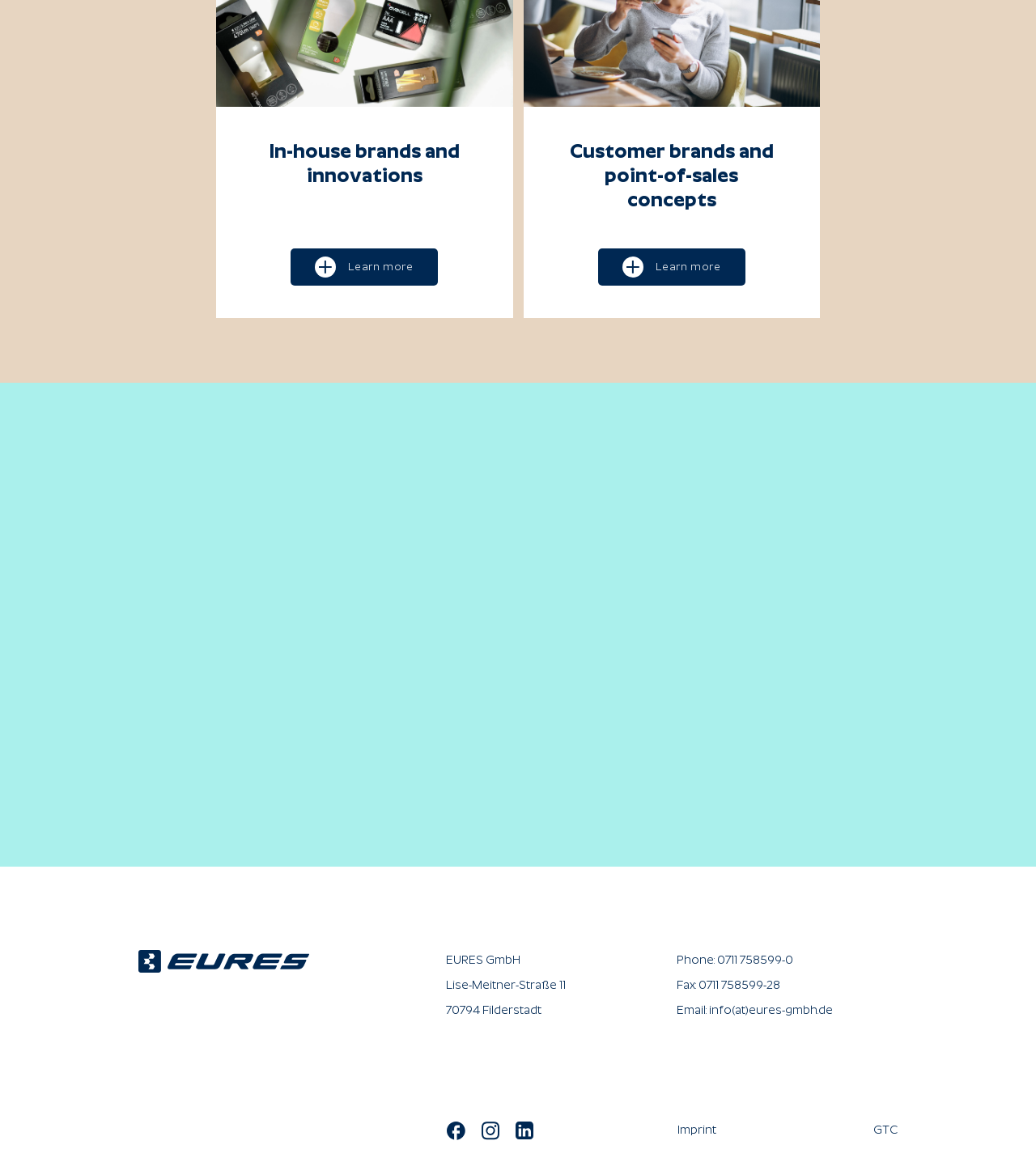Please predict the bounding box coordinates of the element's region where a click is necessary to complete the following instruction: "View the company's imprint". The coordinates should be represented by four float numbers between 0 and 1, i.e., [left, top, right, bottom].

[0.654, 0.966, 0.691, 0.977]